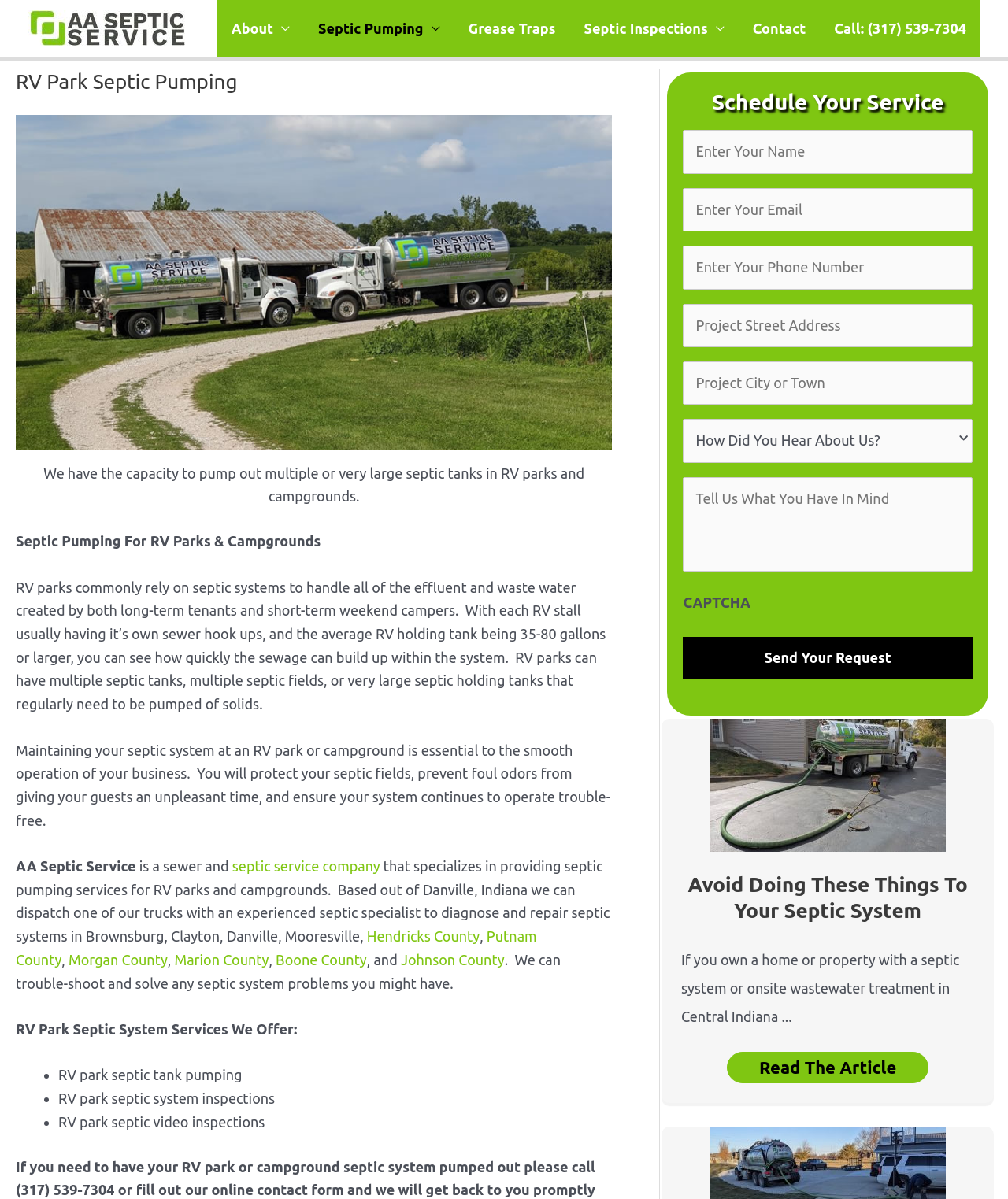Please provide a brief answer to the following inquiry using a single word or phrase:
What services does the company offer?

Septic pumping, inspections, and video inspections